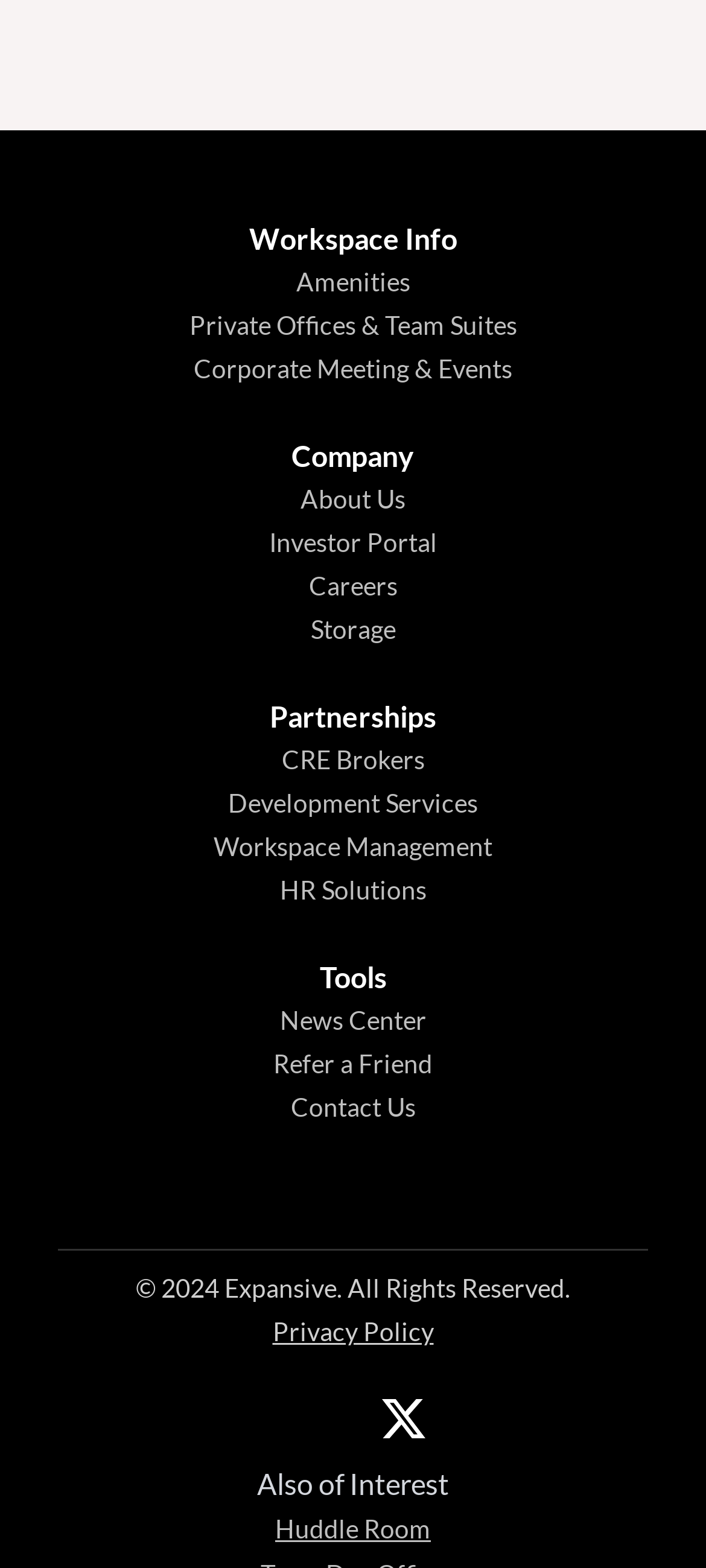Please find the bounding box coordinates of the element that you should click to achieve the following instruction: "View amenities". The coordinates should be presented as four float numbers between 0 and 1: [left, top, right, bottom].

[0.419, 0.17, 0.581, 0.202]